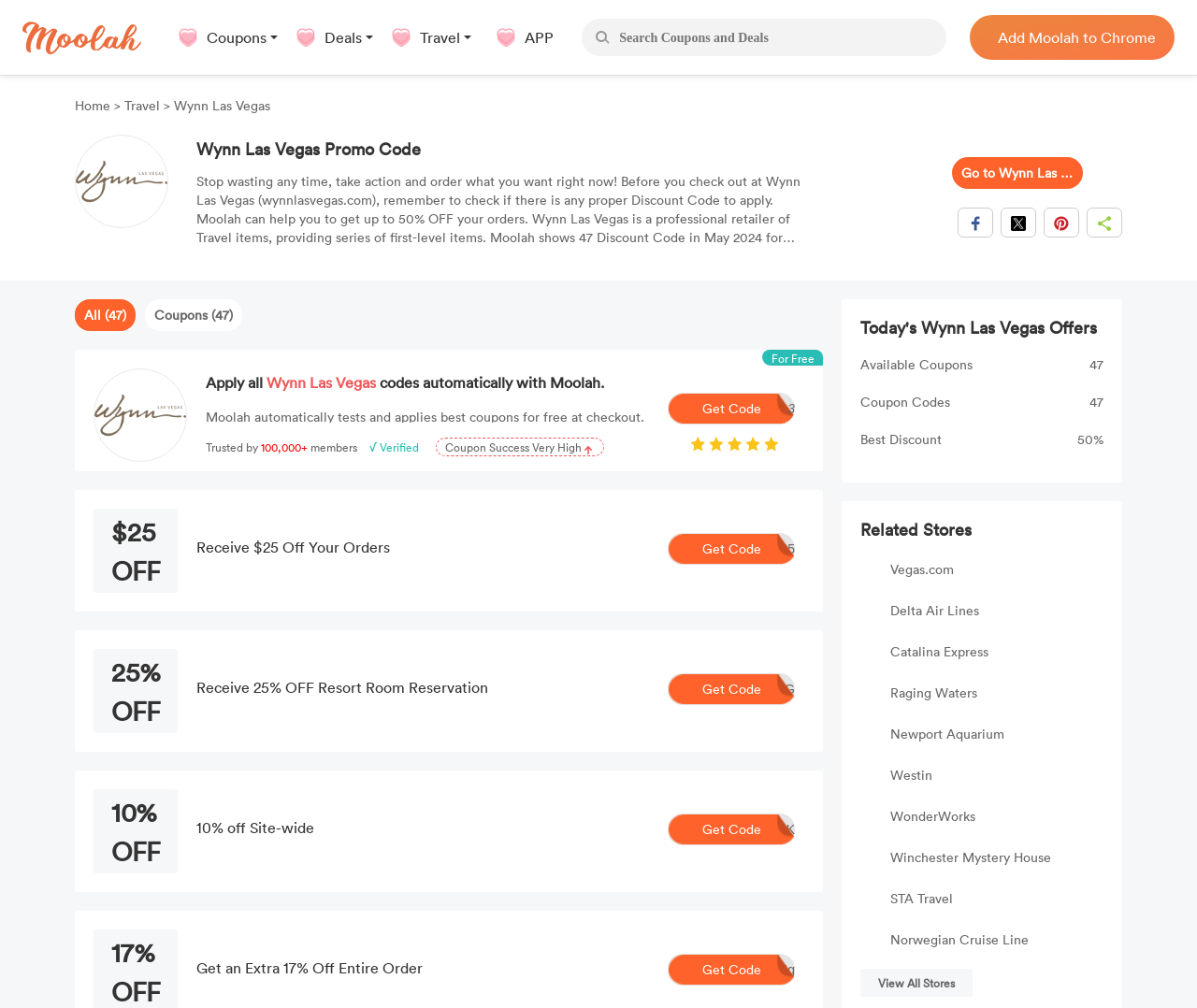What is the principal heading displayed on the webpage?

Wynn Las Vegas Promo Code